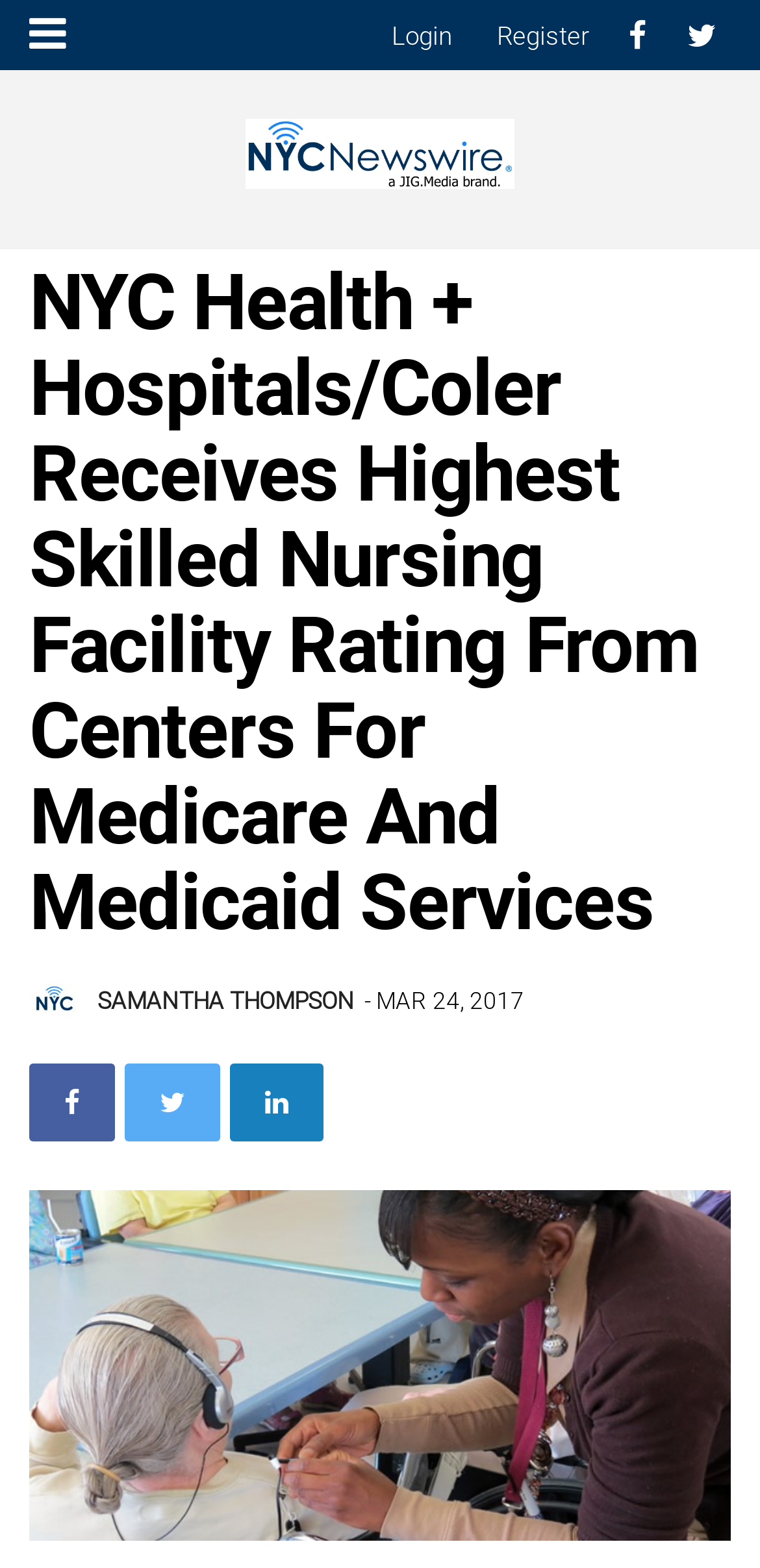What is the name of the health facility mentioned in the article?
Using the image provided, answer with just one word or phrase.

Coler